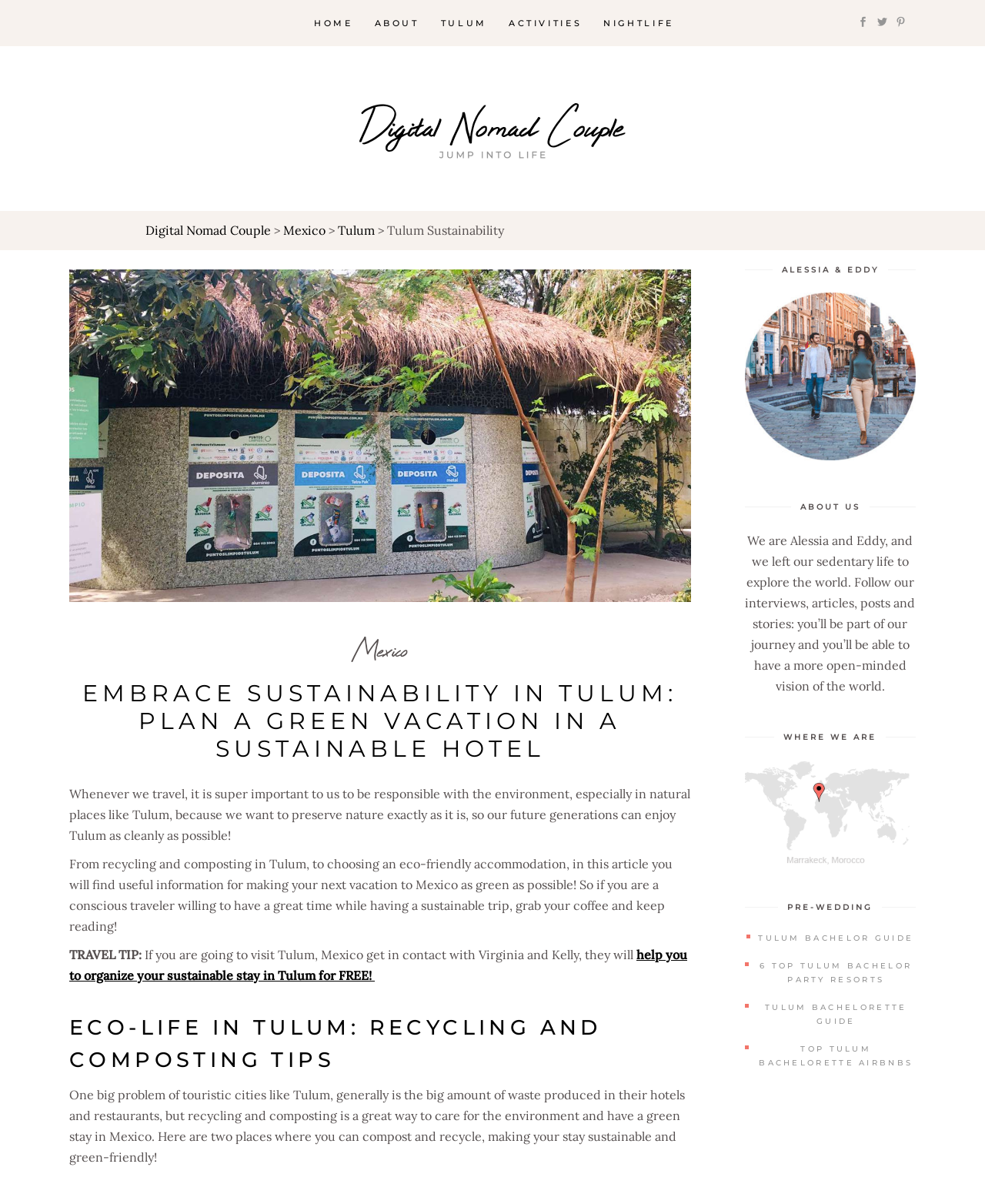What type of vacation is promoted on this webpage?
Please analyze the image and answer the question with as much detail as possible.

The webpage promotes a green vacation in Tulum, focusing on eco-friendly accommodations, organic cuisine, and nature-conscious activities, encouraging travelers to be responsible with the environment and preserve nature for future generations.